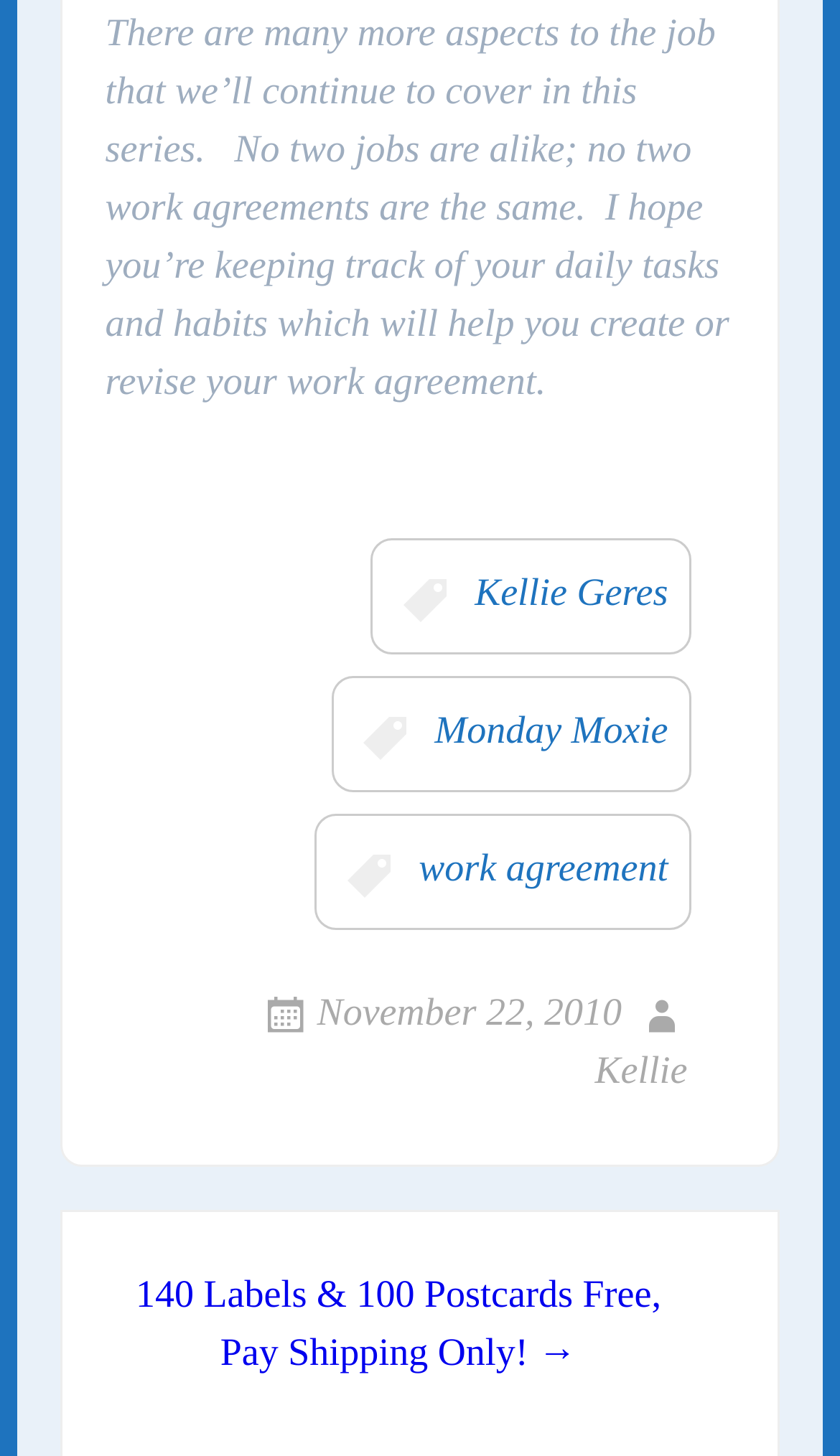Please provide the bounding box coordinates for the UI element as described: "November 22, 2010". The coordinates must be four floats between 0 and 1, represented as [left, top, right, bottom].

[0.306, 0.681, 0.74, 0.71]